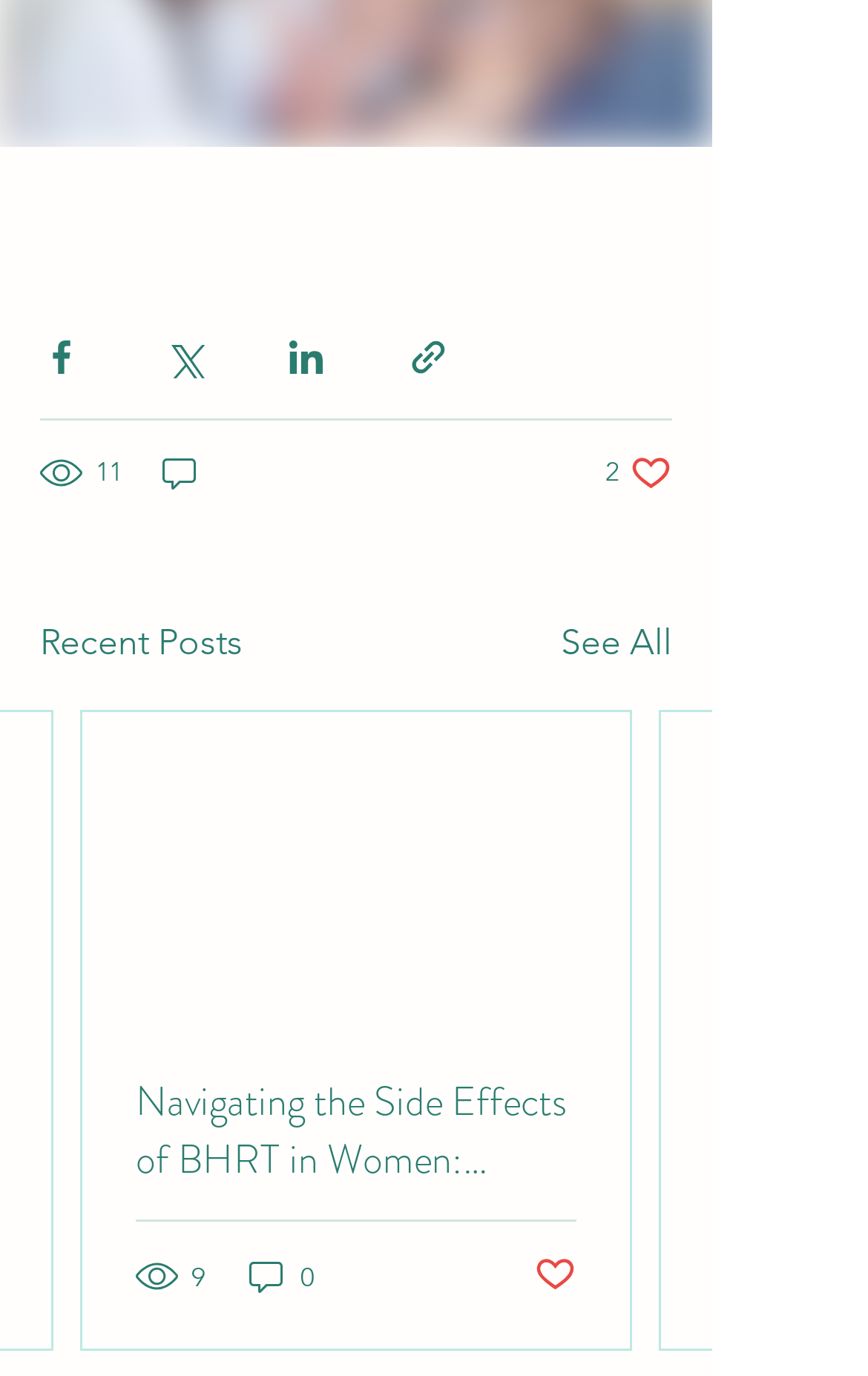Refer to the image and provide a thorough answer to this question:
How many likes does the first post have?

The first post has 2 likes, which is indicated by the button '2 likes. Post not marked as liked'.